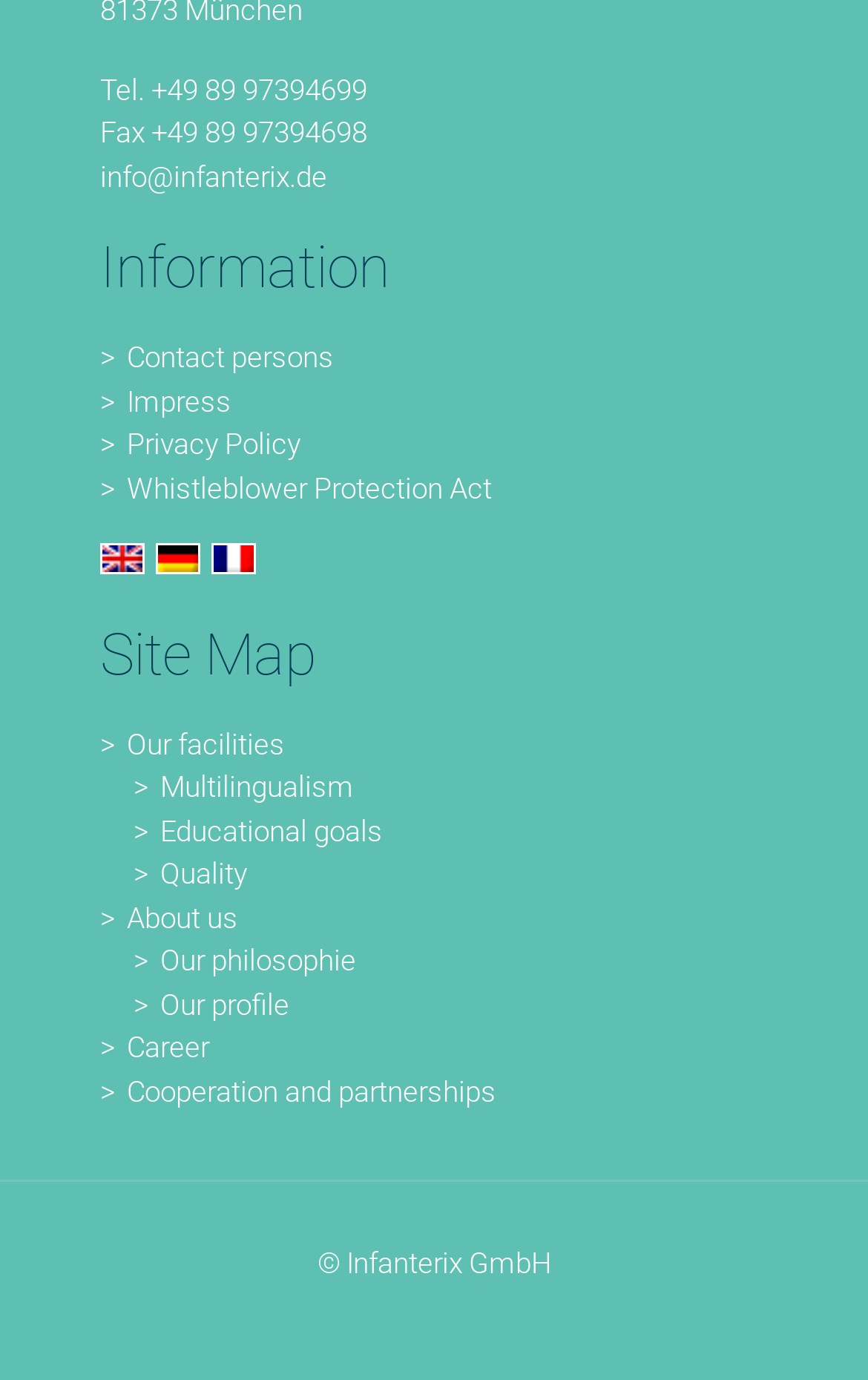Using the description: "Cooperation and partnerships", determine the UI element's bounding box coordinates. Ensure the coordinates are in the format of four float numbers between 0 and 1, i.e., [left, top, right, bottom].

[0.115, 0.775, 0.885, 0.806]